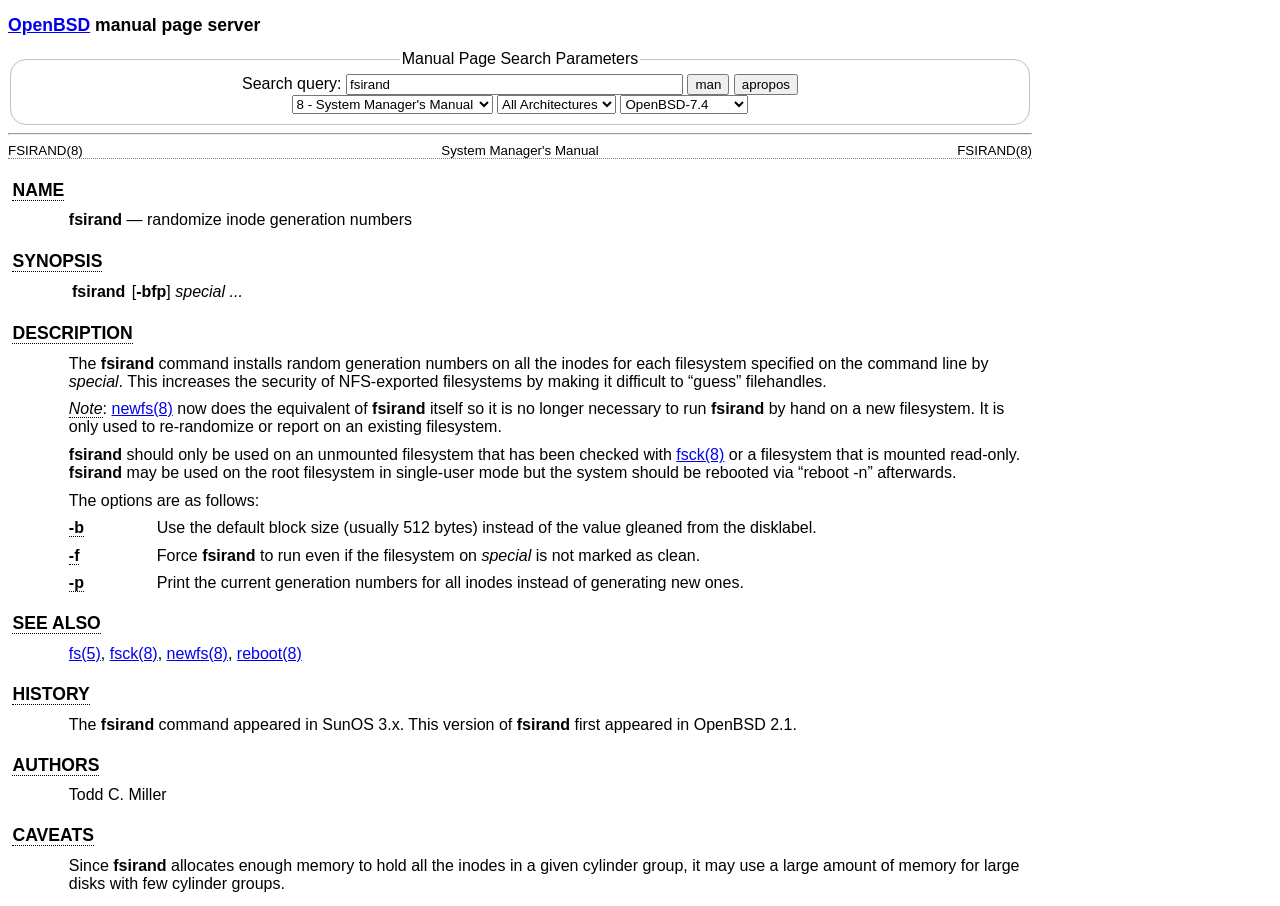Find the bounding box coordinates of the clickable area that will achieve the following instruction: "View the 'DESCRIPTION' section".

[0.01, 0.357, 0.806, 0.38]